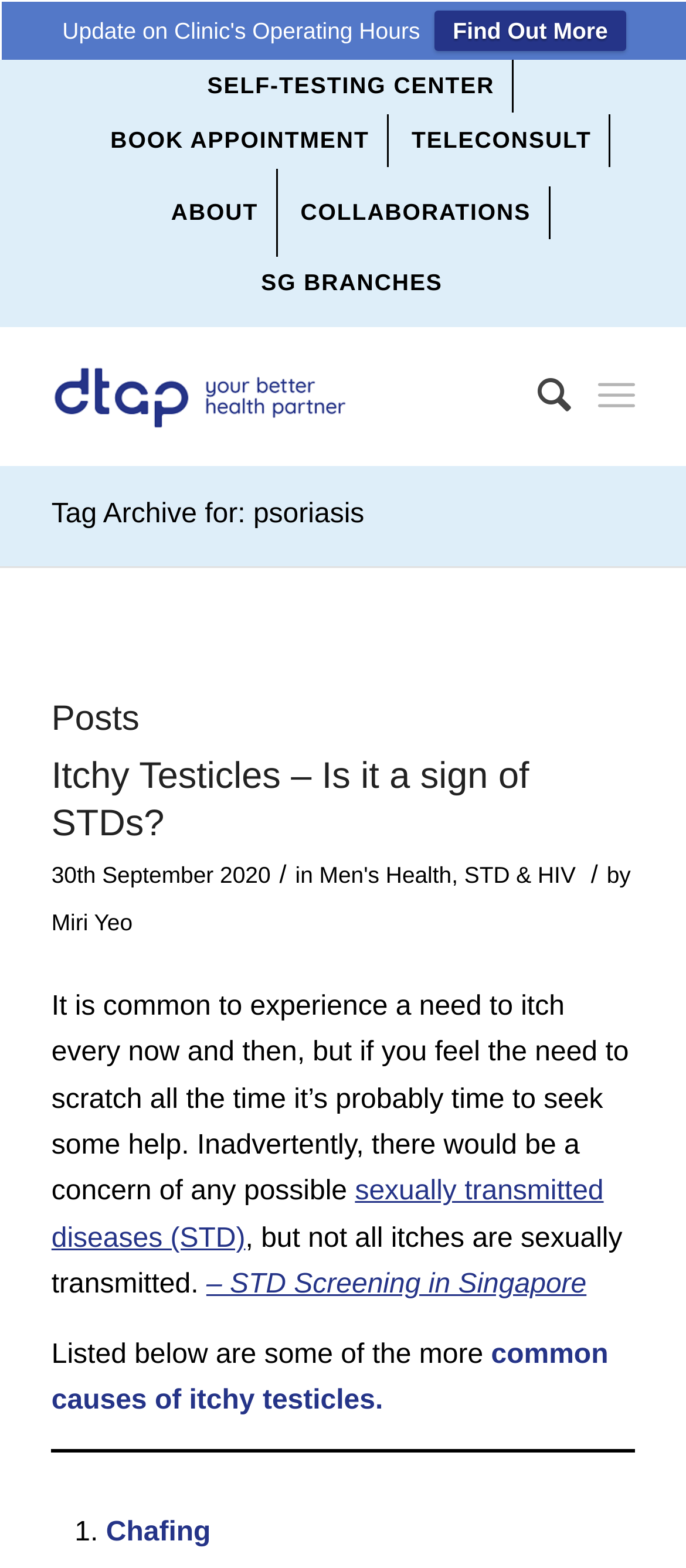Given the description of the UI element: "sexually transmitted diseases (STD)", predict the bounding box coordinates in the form of [left, top, right, bottom], with each value being a float between 0 and 1.

[0.075, 0.751, 0.88, 0.799]